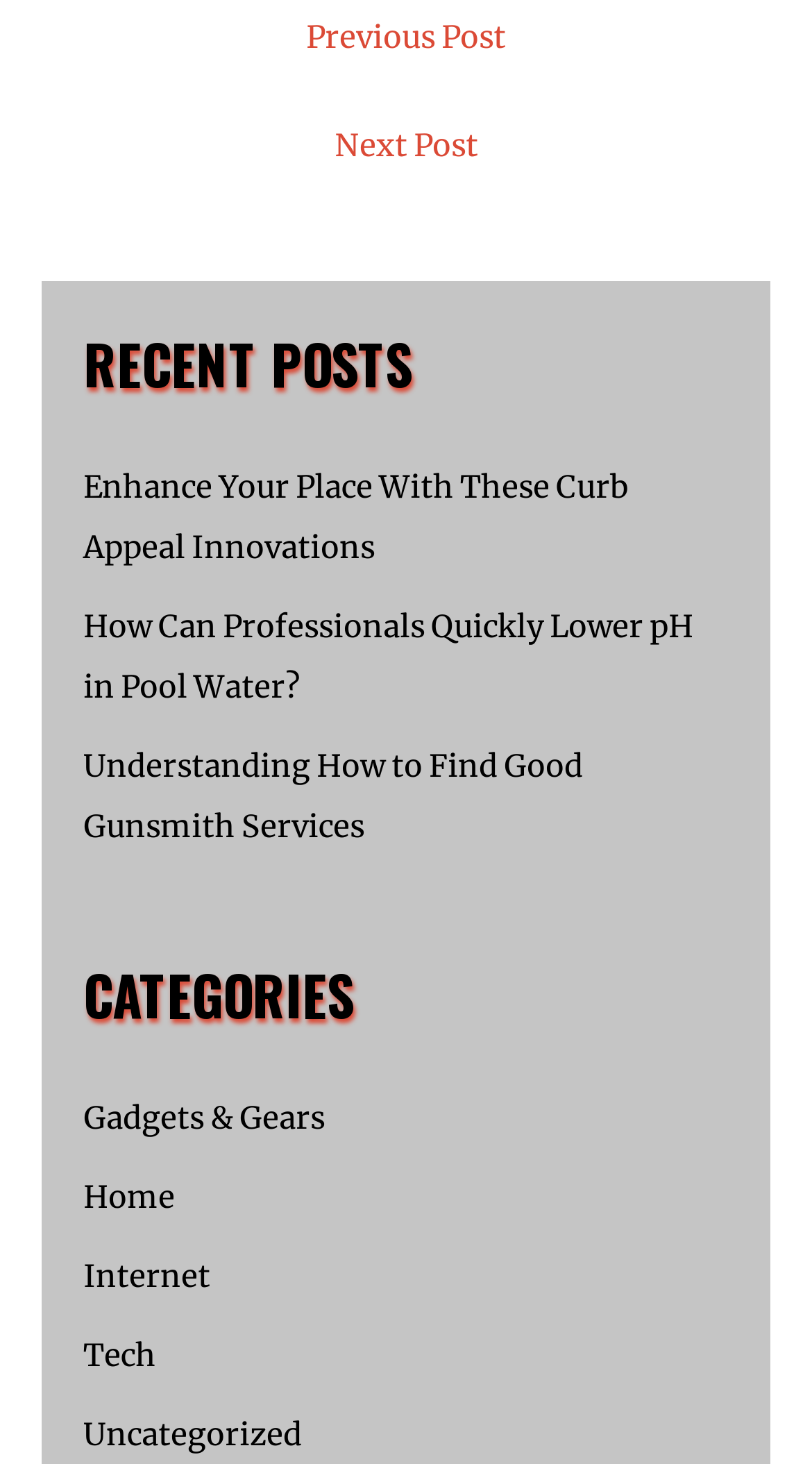Given the description Uncategorized, predict the bounding box coordinates of the UI element. Ensure the coordinates are in the format (top-left x, top-left y, bottom-right x, bottom-right y) and all values are between 0 and 1.

[0.103, 0.967, 0.372, 0.992]